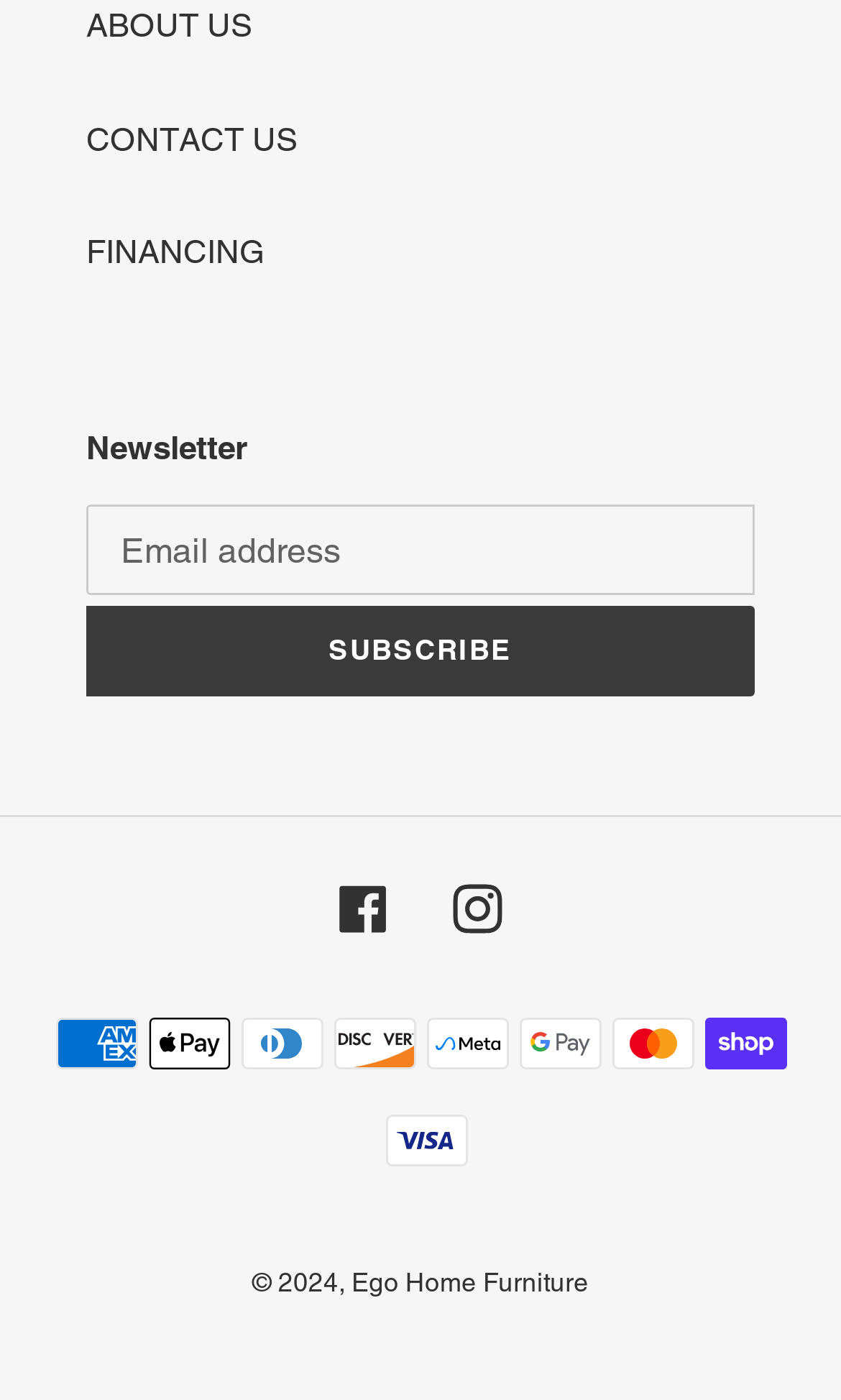Please determine the bounding box coordinates of the element's region to click in order to carry out the following instruction: "Subscribe to the newsletter". The coordinates should be four float numbers between 0 and 1, i.e., [left, top, right, bottom].

[0.103, 0.361, 0.897, 0.425]